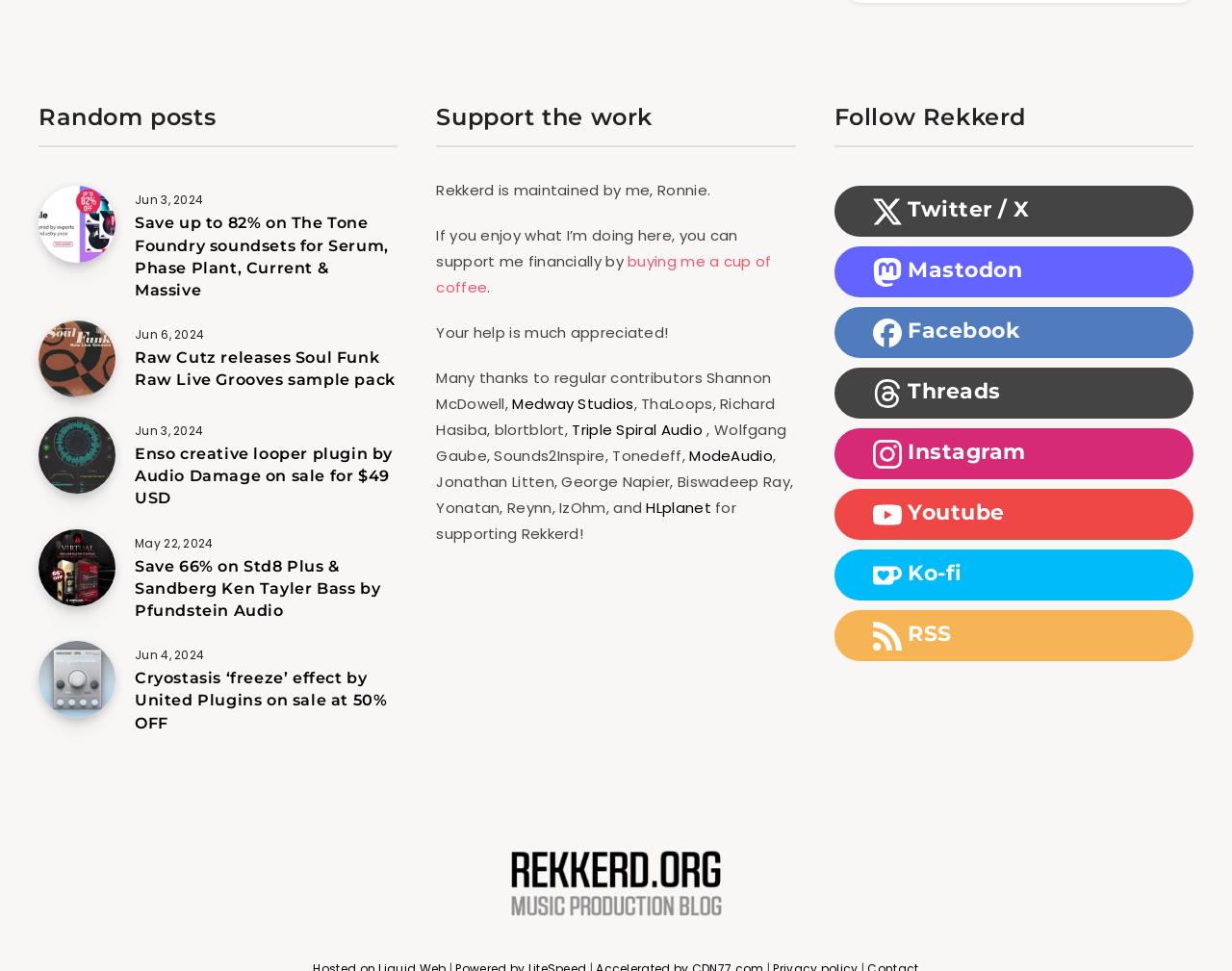Identify the bounding box coordinates of the region I need to click to complete this instruction: "Visit the Rekkerd.org website".

[0.409, 0.929, 0.591, 0.962]